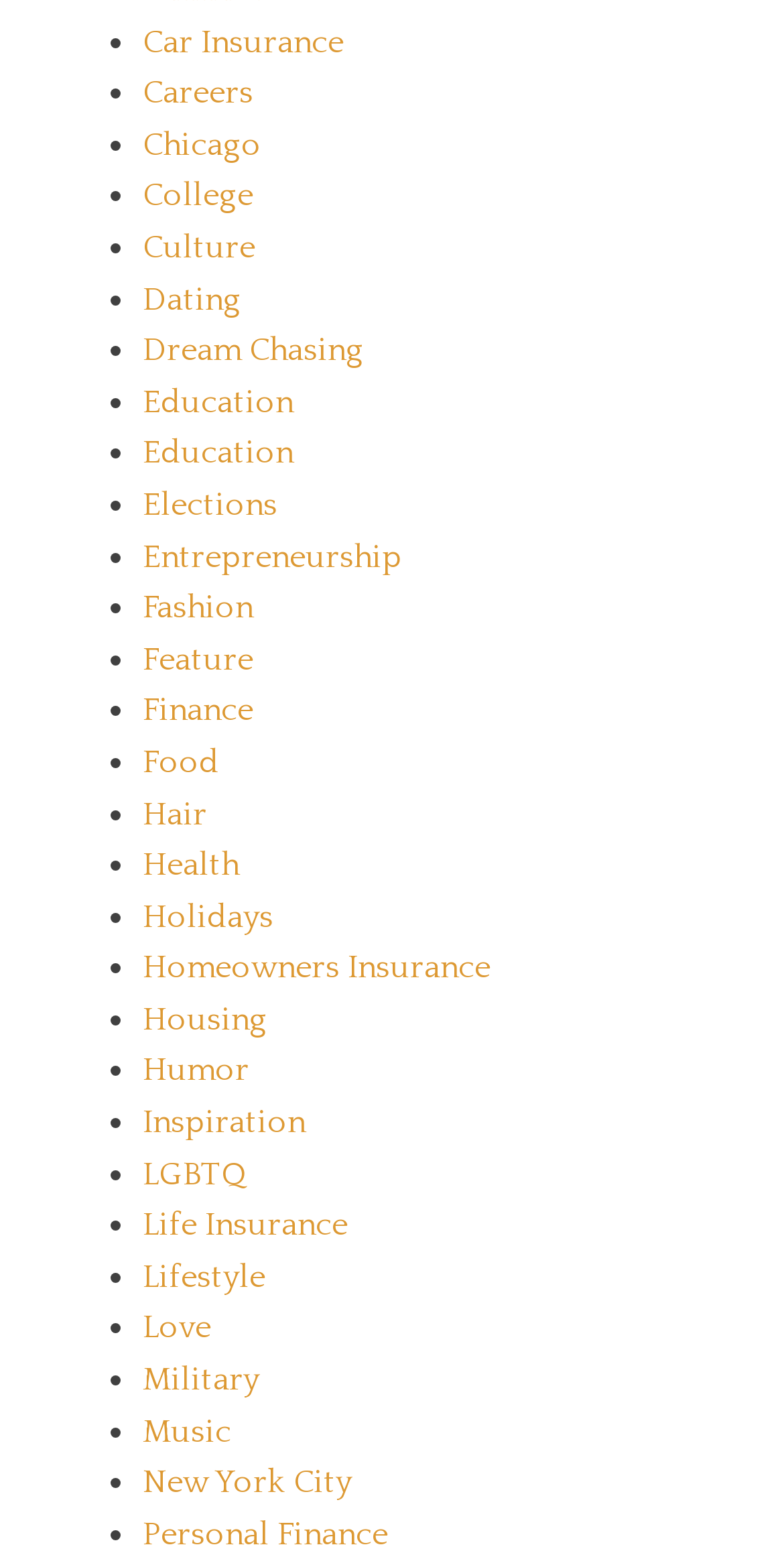Can you show the bounding box coordinates of the region to click on to complete the task described in the instruction: "Read about Dream Chasing"?

[0.182, 0.214, 0.464, 0.237]